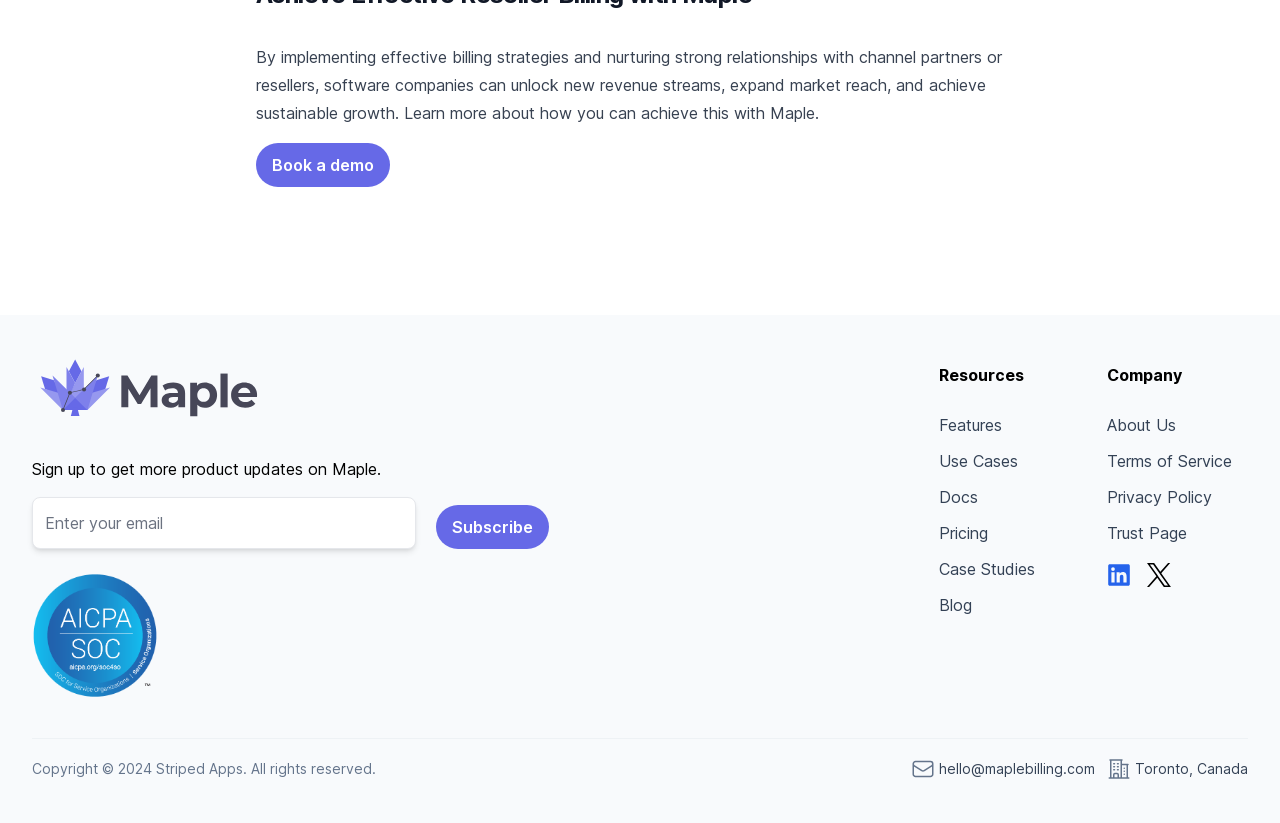Using the information in the image, could you please answer the following question in detail:
How many quick links are available?

The navigation element 'quick links' contains 7 links, namely 'Resources', 'Features', 'Use Cases', 'Docs', 'Pricing', 'Case Studies', and 'Blog'.